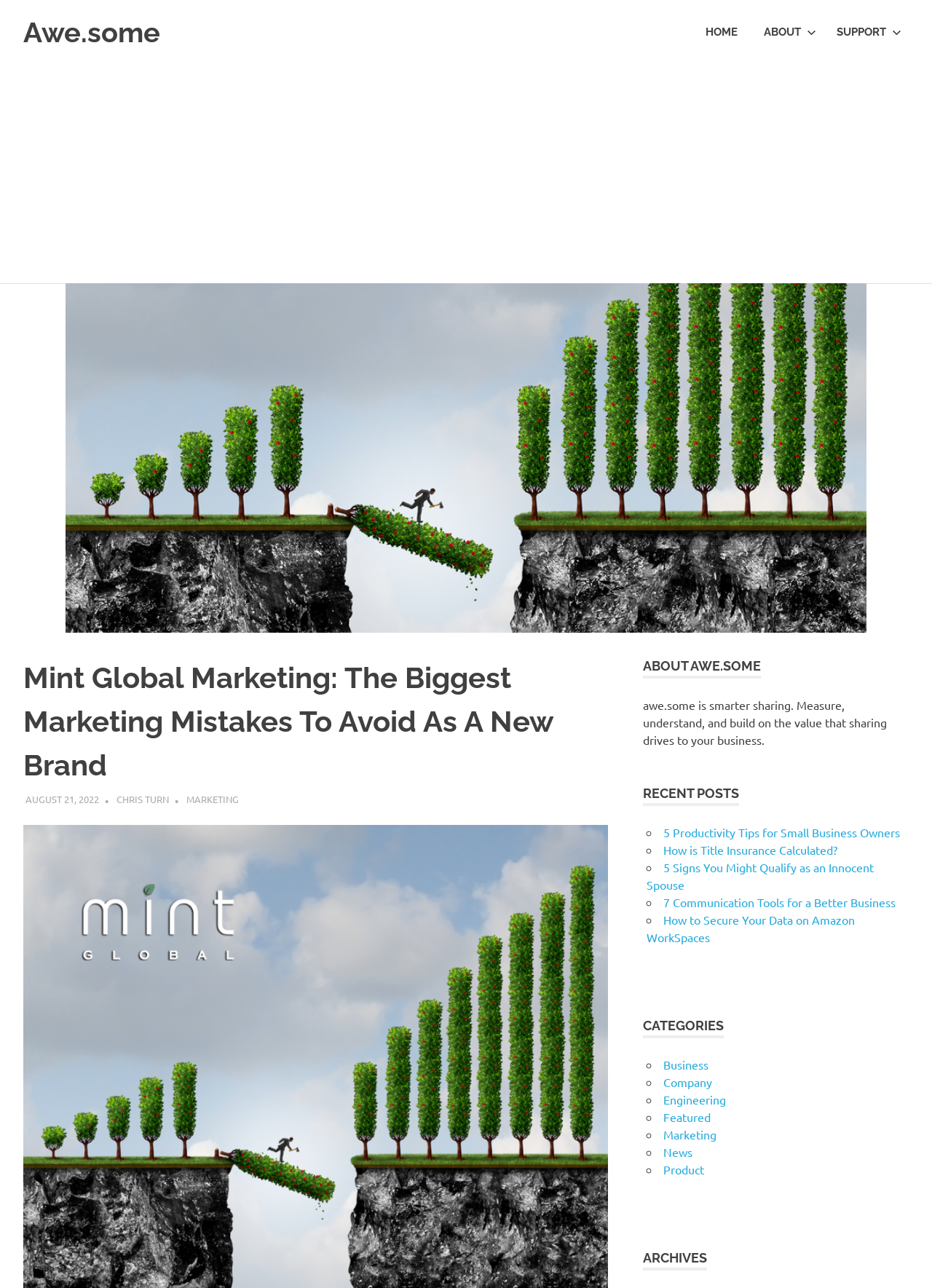Locate the bounding box coordinates of the clickable region necessary to complete the following instruction: "View the 'MARKETING' category". Provide the coordinates in the format of four float numbers between 0 and 1, i.e., [left, top, right, bottom].

[0.2, 0.615, 0.256, 0.625]